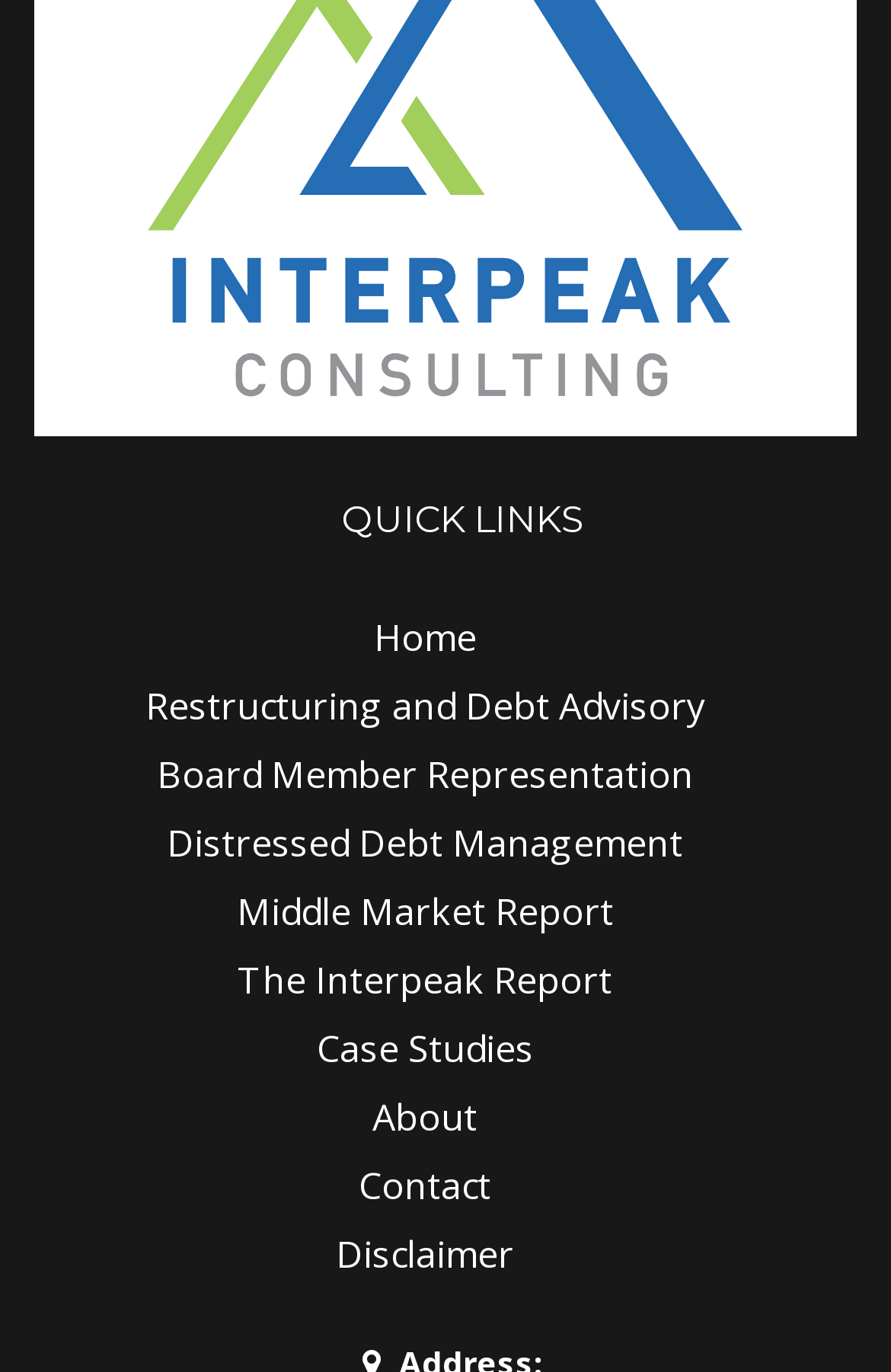What is the last link under QUICK LINKS?
Using the image, provide a concise answer in one word or a short phrase.

Disclaimer